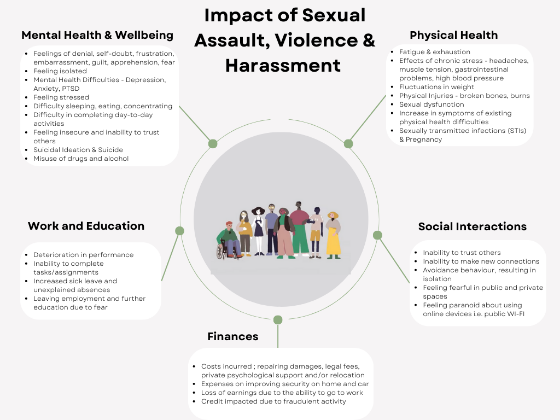What is one of the effects mentioned under Physical Health?
Could you answer the question with a detailed and thorough explanation?

The image highlights symptoms like fatigue, headaches, and potential sexual dysfunction under the category of Physical Health, and fatigue is one of the effects mentioned.